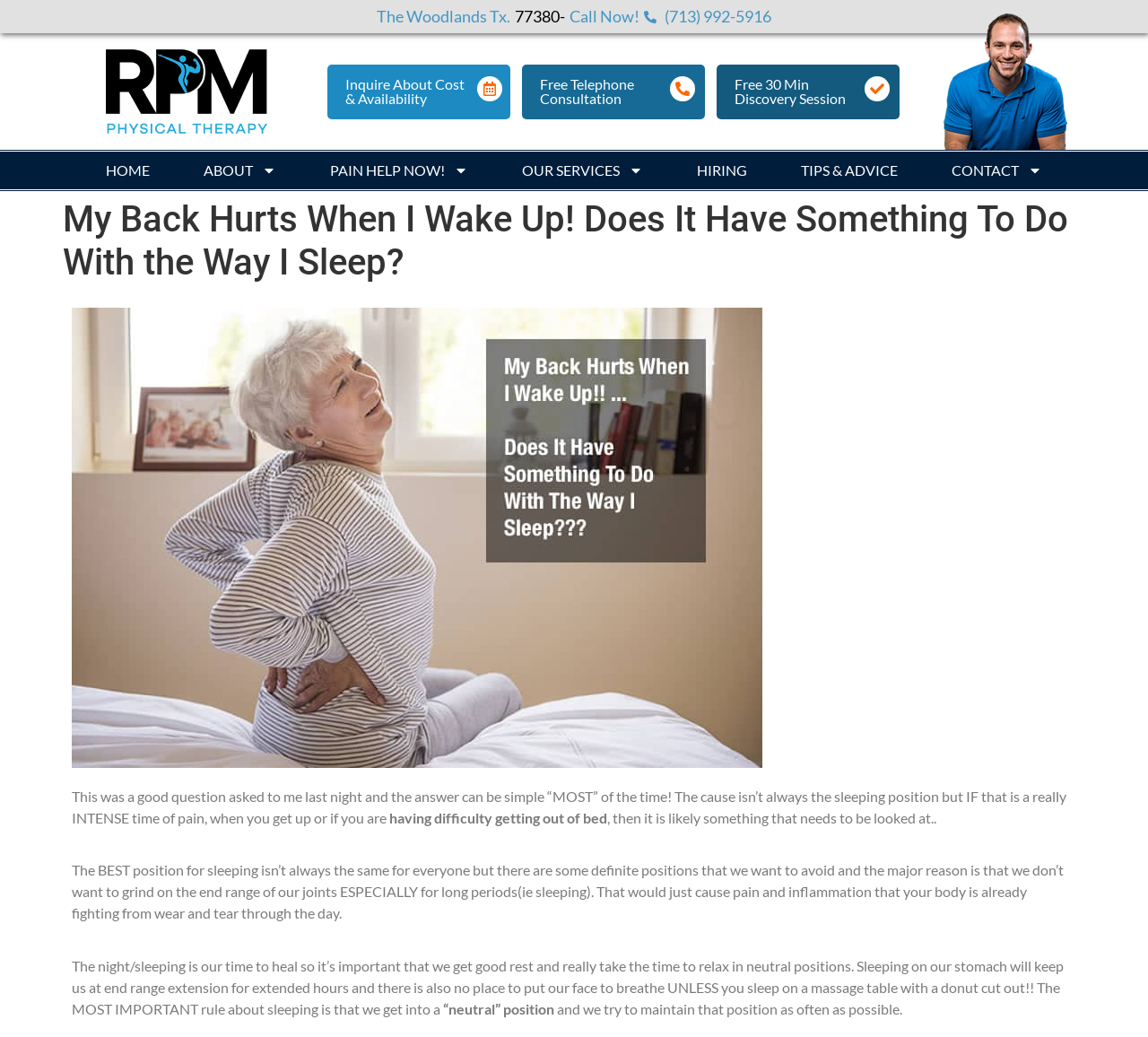Find the bounding box coordinates for the area that should be clicked to accomplish the instruction: "Click 'Free Telephone Consultation'".

[0.471, 0.073, 0.553, 0.103]